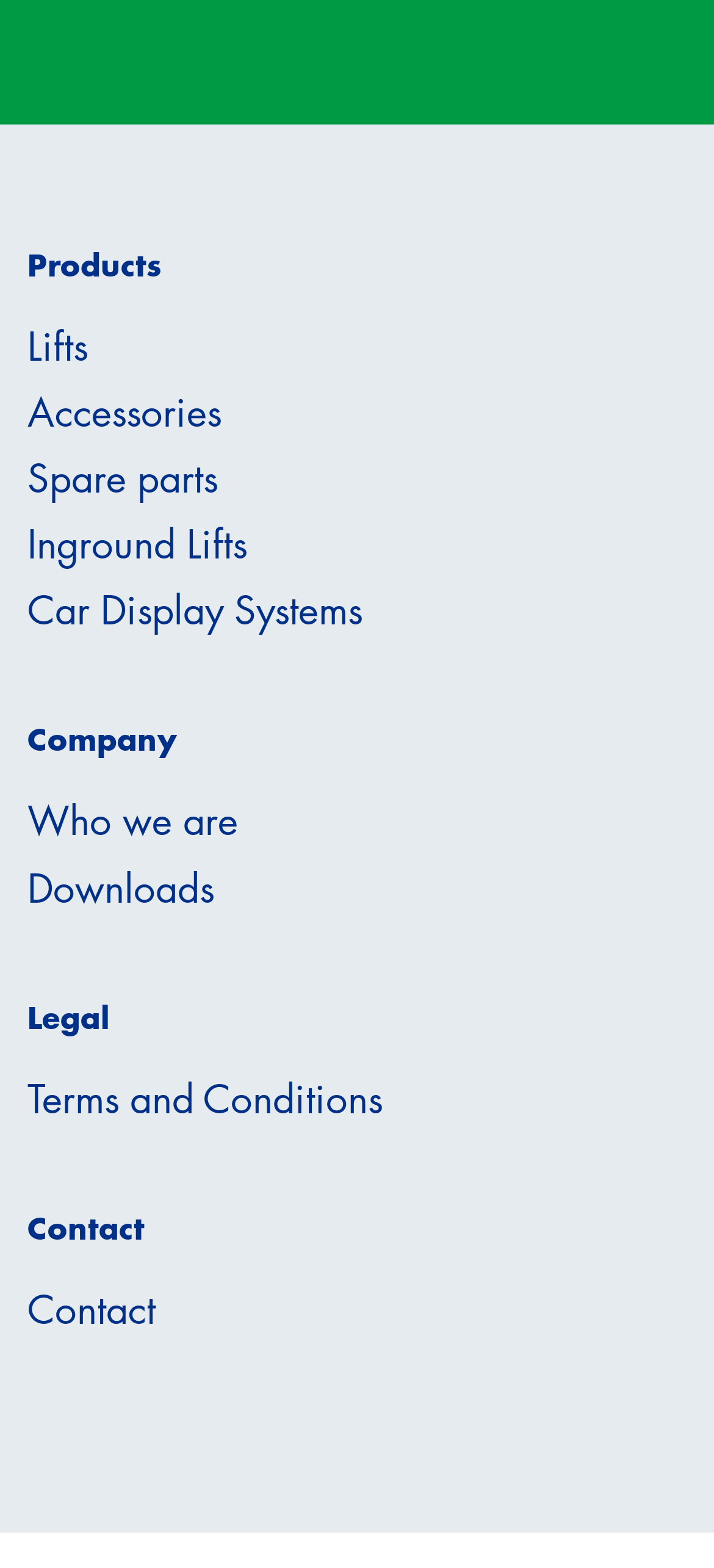What is the main feature of the NT System?
Answer briefly with a single word or phrase based on the image.

Double hydraulic system